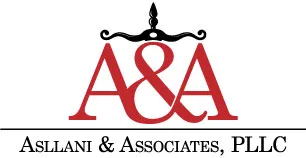What does the ornate symbol above the initials add to the logo?
Answer the question with a single word or phrase, referring to the image.

Sophistication